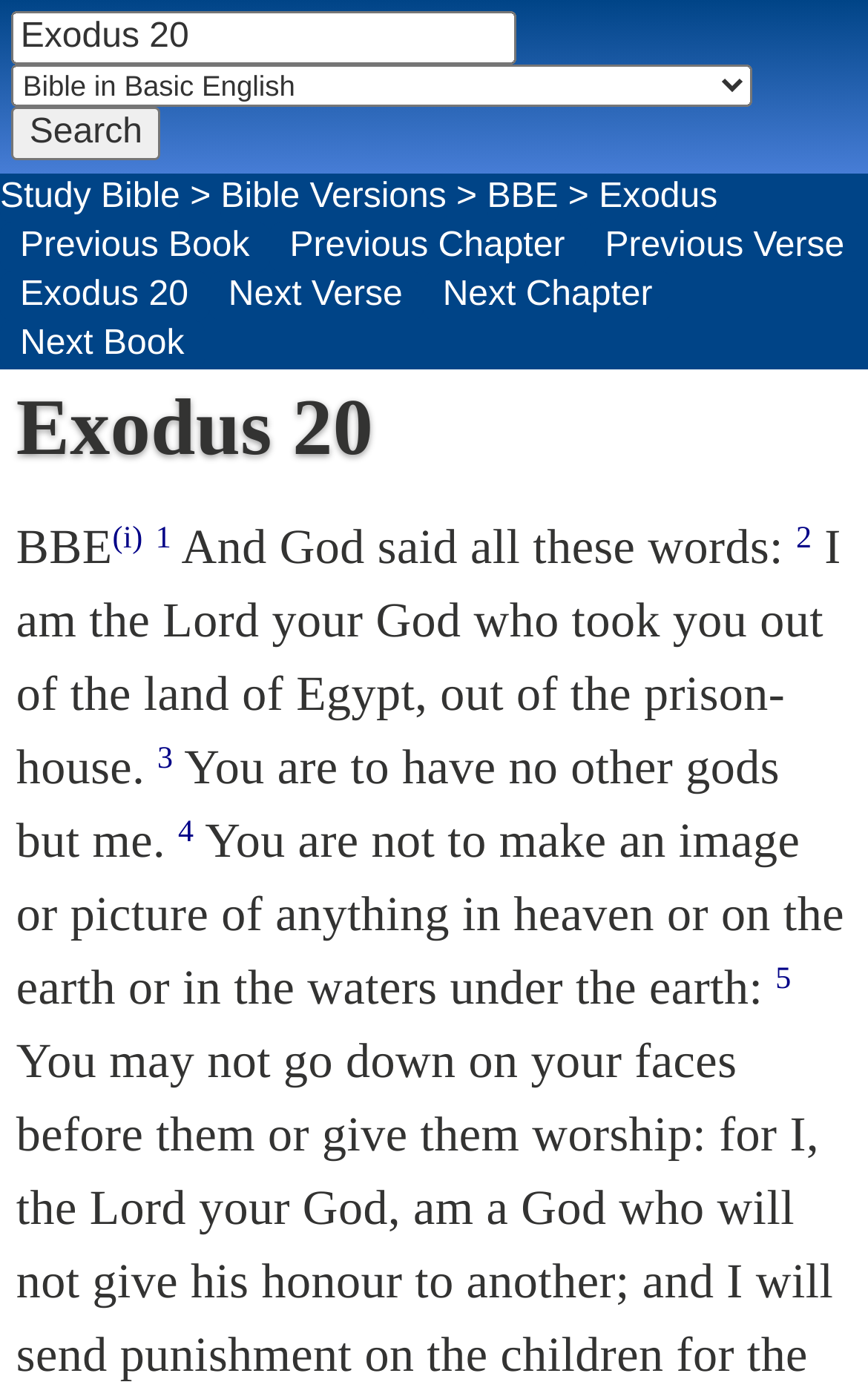What is the Bible version being displayed?
Refer to the screenshot and answer in one word or phrase.

BBE